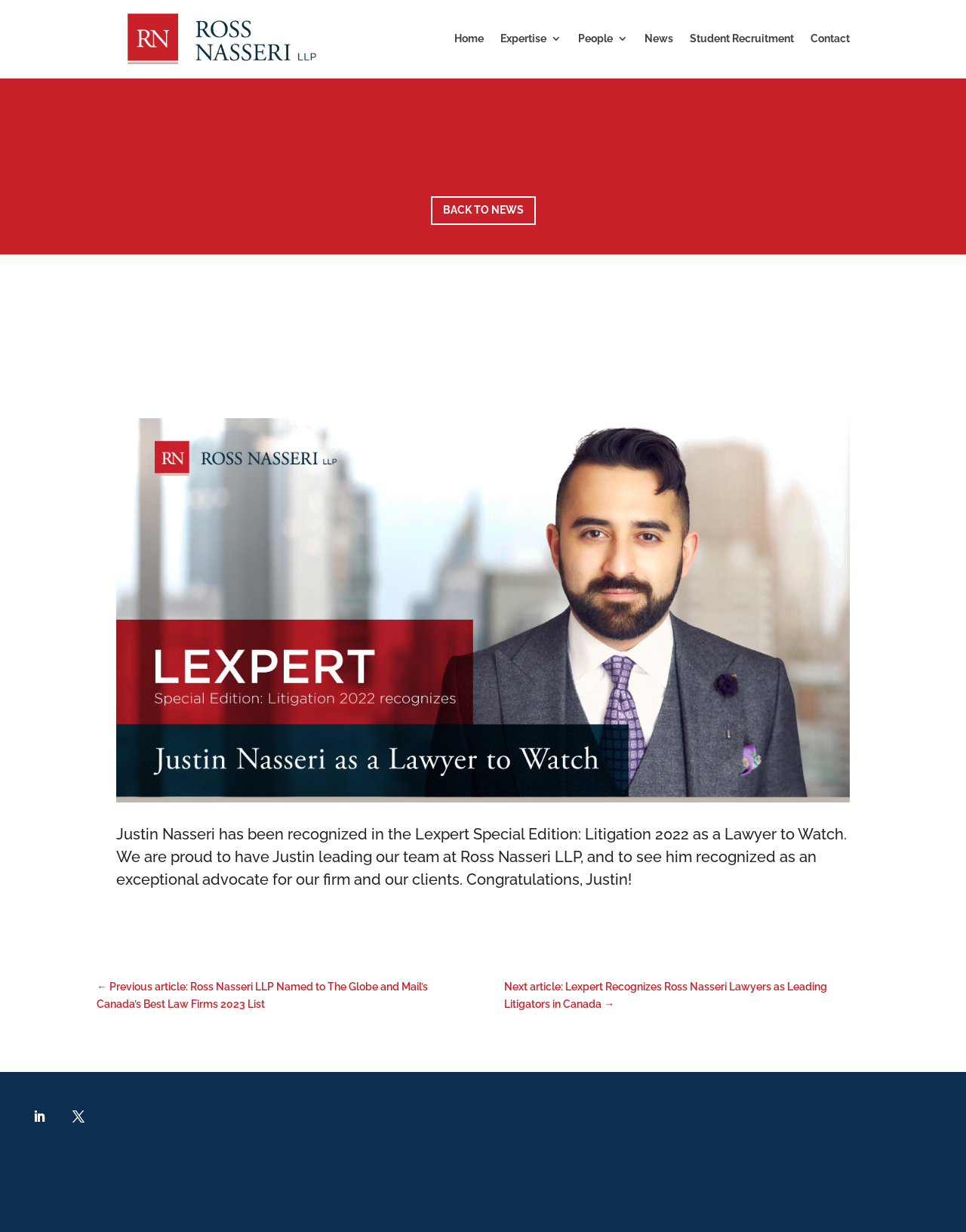Locate the bounding box coordinates of the region to be clicked to comply with the following instruction: "Go to the previous article". The coordinates must be four float numbers between 0 and 1, in the form [left, top, right, bottom].

[0.1, 0.794, 0.478, 0.823]